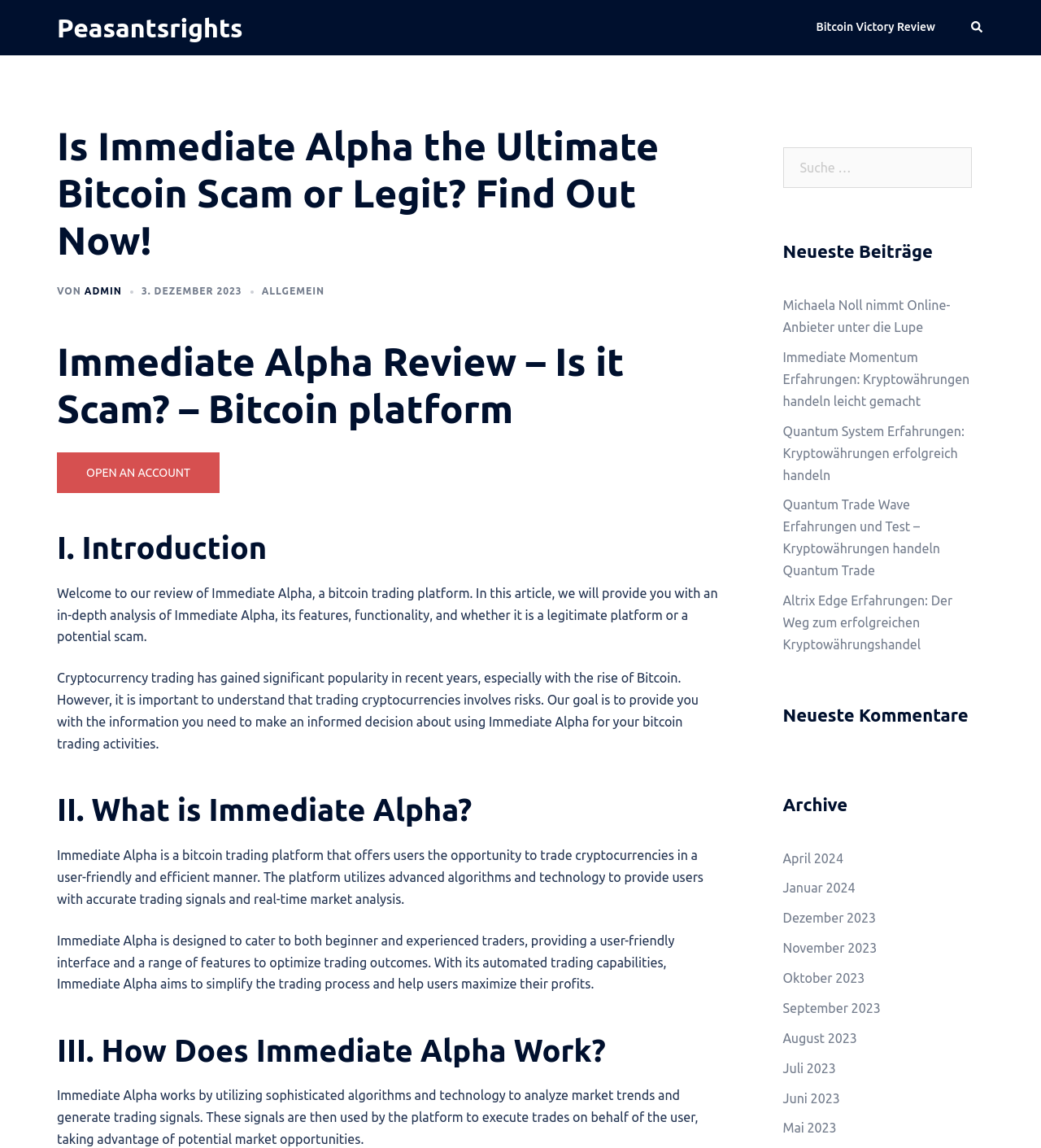What type of content is listed under 'Neueste Beiträge'?
Based on the visual content, answer with a single word or a brief phrase.

Links to articles